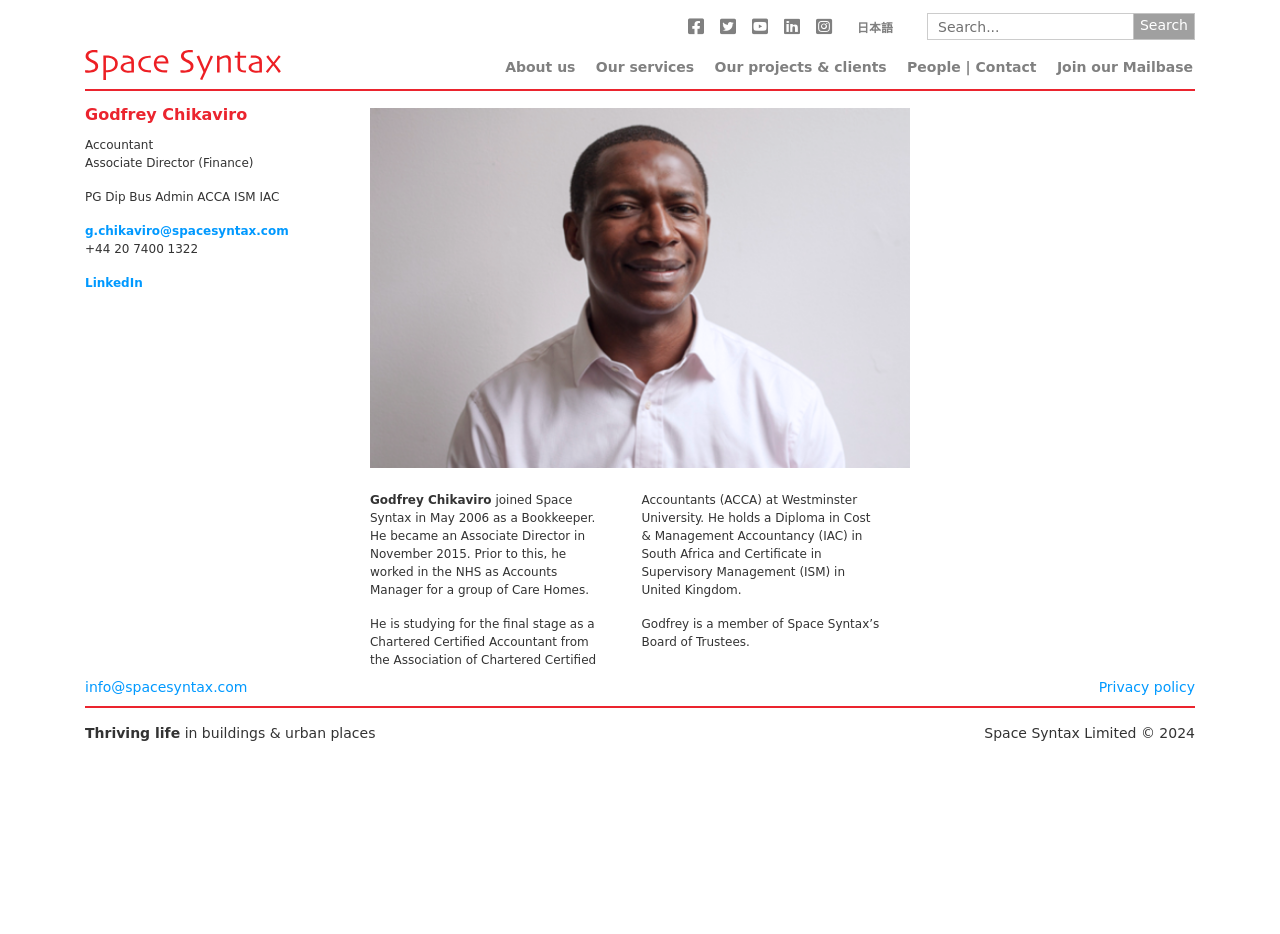Determine the bounding box coordinates for the region that must be clicked to execute the following instruction: "View Godfrey Chikaviro's LinkedIn profile".

[0.066, 0.295, 0.111, 0.31]